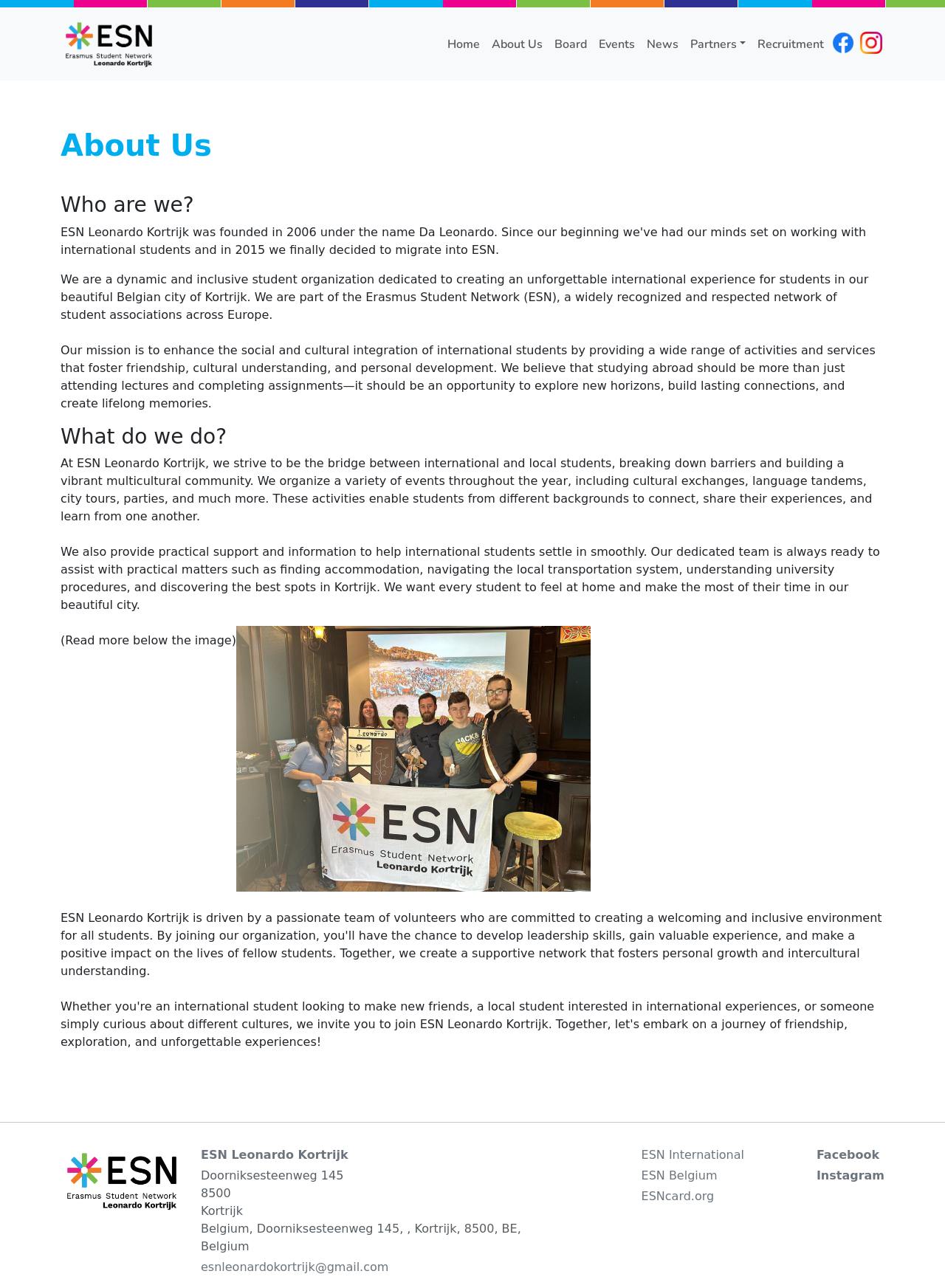Give a detailed account of the webpage, highlighting key information.

The webpage is about ESN Leonardo Kortrijk, a student organization. At the top left, there is a logo of ESN Leonardo Kortrijk. Next to it, there is a navigation menu with links to different pages, including Home, About Us, Board, Events, News, Partners, and Recruitment. Below the navigation menu, there is a main content area.

In the main content area, there is a heading "About Us" followed by a brief introduction to the organization. The introduction is divided into two paragraphs, describing the organization's mission and goals. Below the introduction, there are two headings, "Who are we?" and "What do we do?", each followed by a paragraph of text. The text describes the organization's activities and services, including cultural exchanges, language tandems, city tours, and practical support for international students.

Below the text, there is an image gallery with a single image of the ESN Leonardo Kortrijk 2023-2024 board. Above the image, there is a text "(Read more below the image)". Below the image, there is a separator line.

At the bottom of the page, there is a footer area with several links and pieces of information. On the left, there is a website logo, followed by a link to the organization's website and its address. On the right, there are links to ESN International, ESN Belgium, ESNcard.org, Facebook, and Instagram.